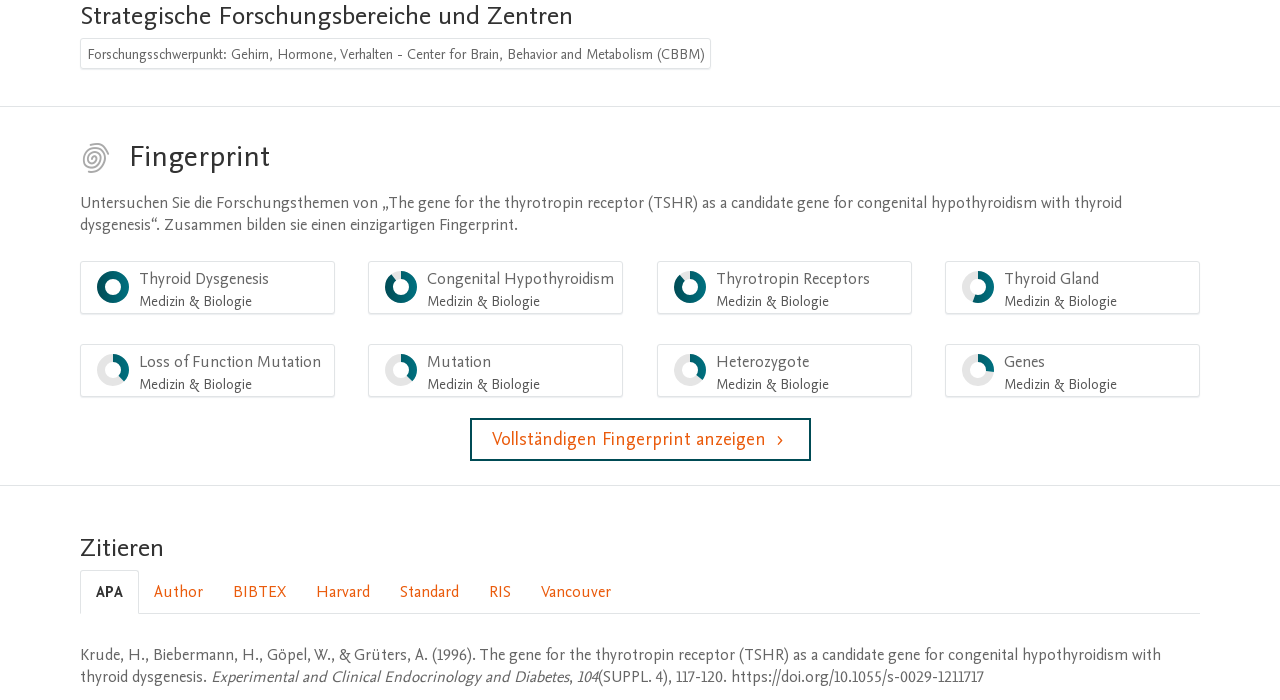Can you specify the bounding box coordinates for the region that should be clicked to fulfill this instruction: "Click on the 'Thyroid Dysgenesis Medizin & Biologie 100%' menu item".

[0.062, 0.373, 0.262, 0.449]